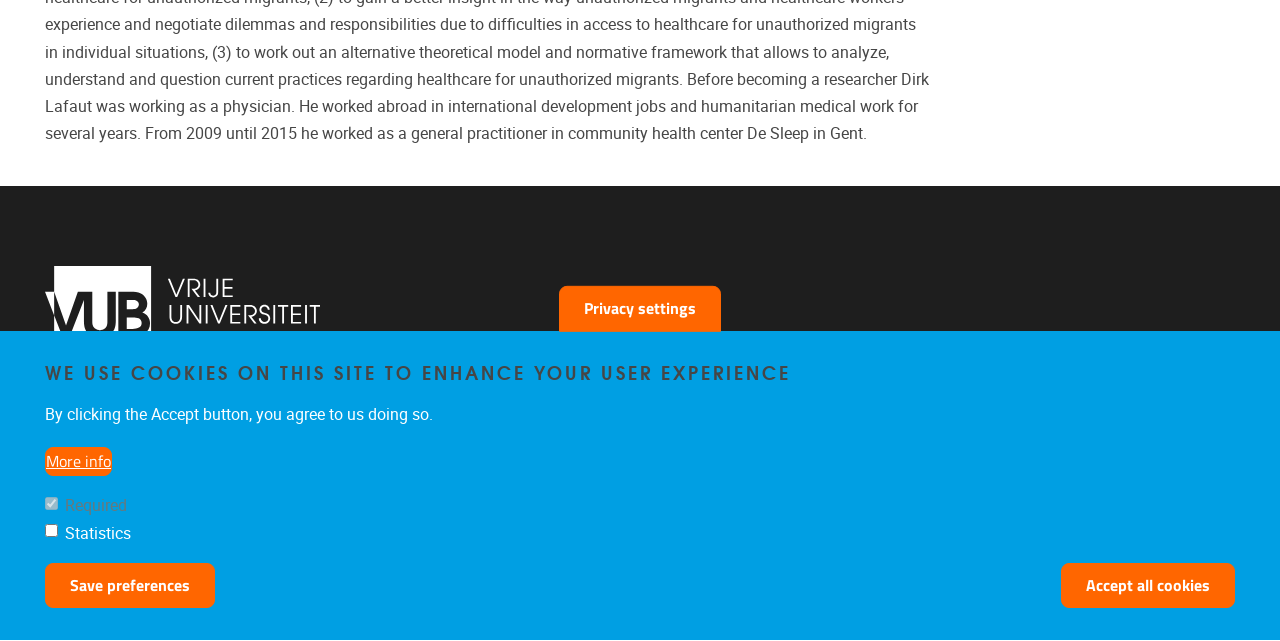Determine the bounding box coordinates in the format (top-left x, top-left y, bottom-right x, bottom-right y). Ensure all values are floating point numbers between 0 and 1. Identify the bounding box of the UI element described by: Accept all cookies

[0.829, 0.878, 0.965, 0.949]